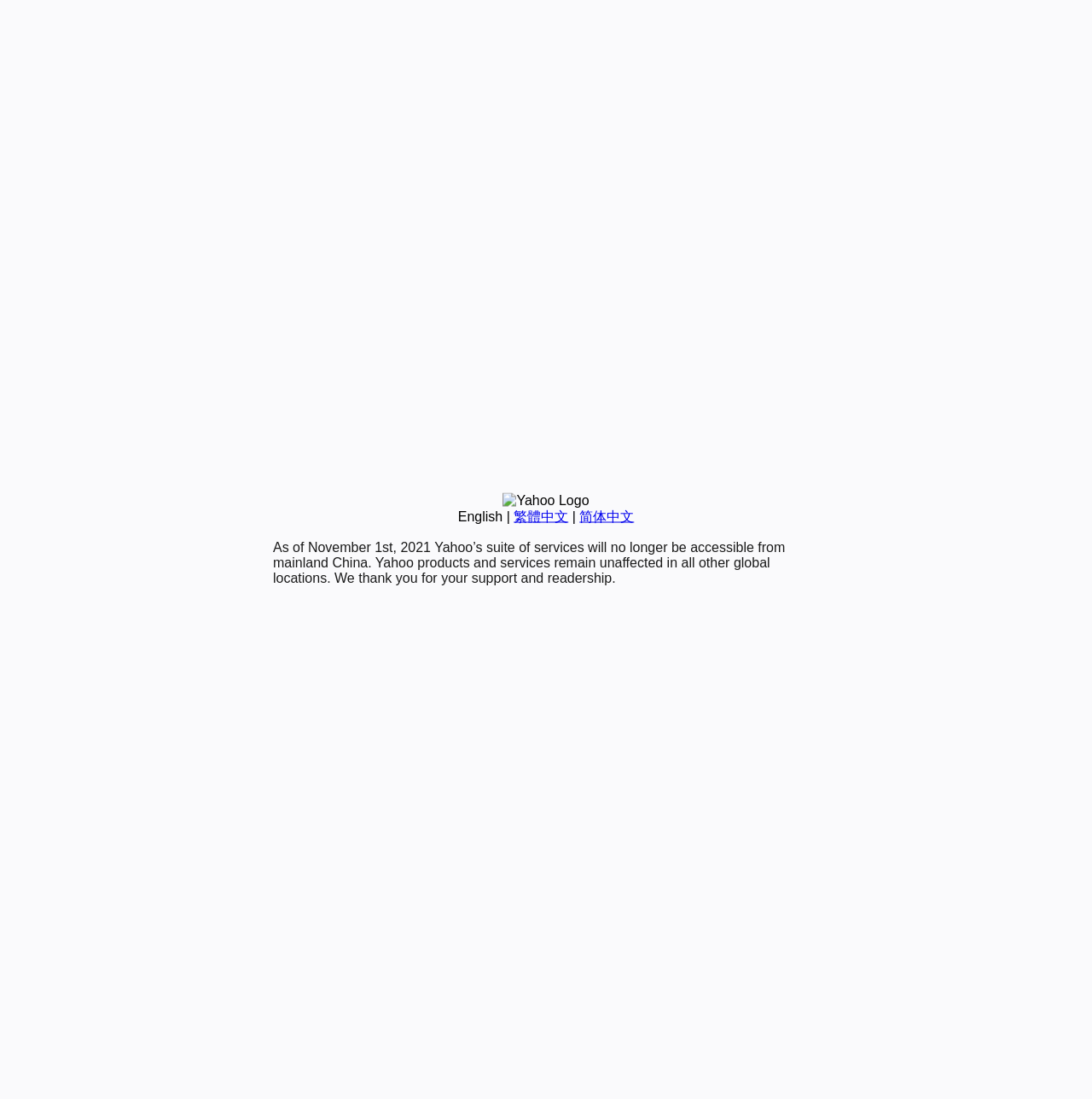Bounding box coordinates are specified in the format (top-left x, top-left y, bottom-right x, bottom-right y). All values are floating point numbers bounded between 0 and 1. Please provide the bounding box coordinate of the region this sentence describes: English

[0.419, 0.463, 0.46, 0.476]